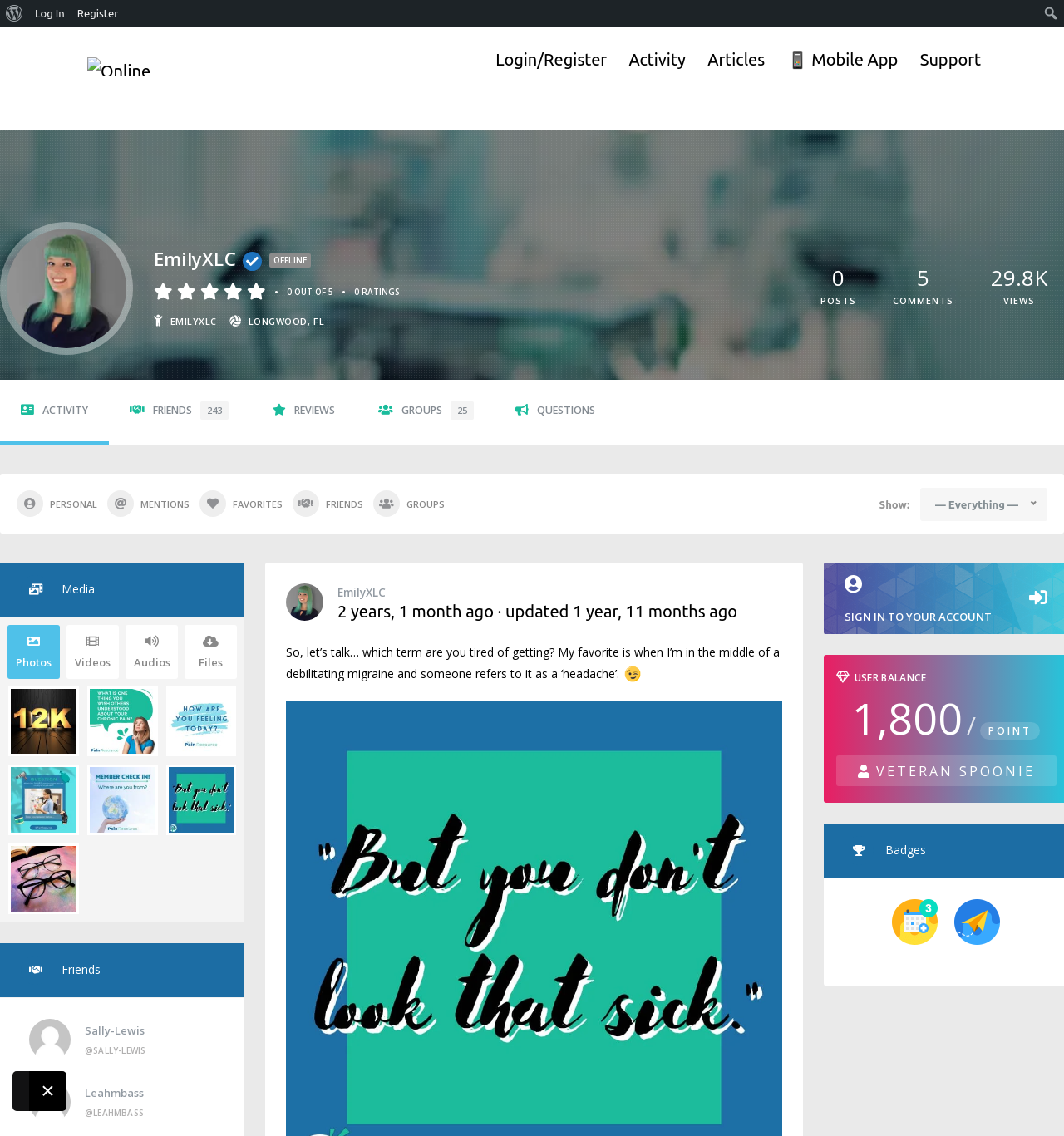Please find the bounding box coordinates of the element's region to be clicked to carry out this instruction: "View Profile picture of EmilyXLC".

[0.269, 0.513, 0.314, 0.546]